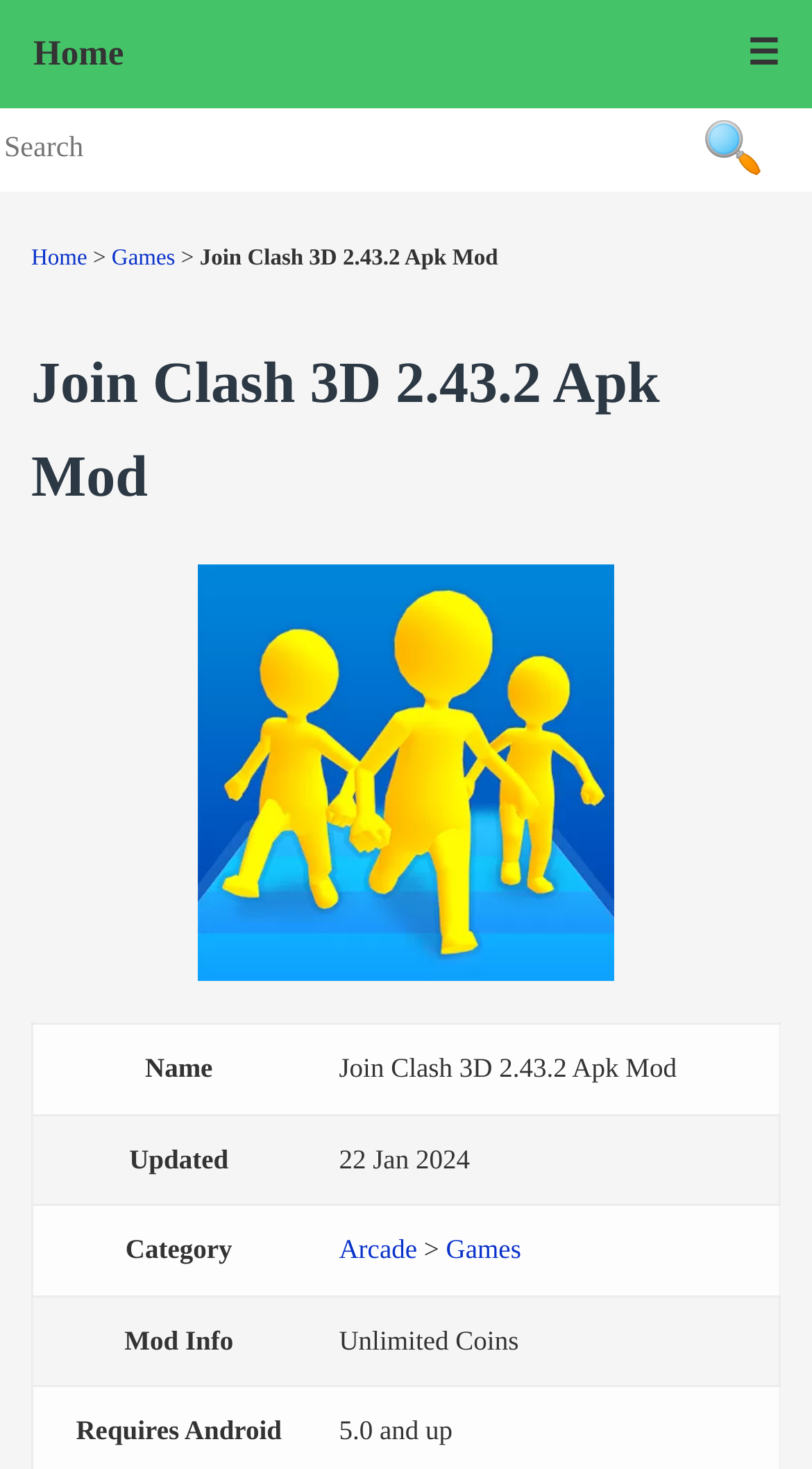Locate the bounding box coordinates of the element's region that should be clicked to carry out the following instruction: "download Join Clash 3D 2.43.2 Apk Mod". The coordinates need to be four float numbers between 0 and 1, i.e., [left, top, right, bottom].

[0.244, 0.384, 0.756, 0.668]